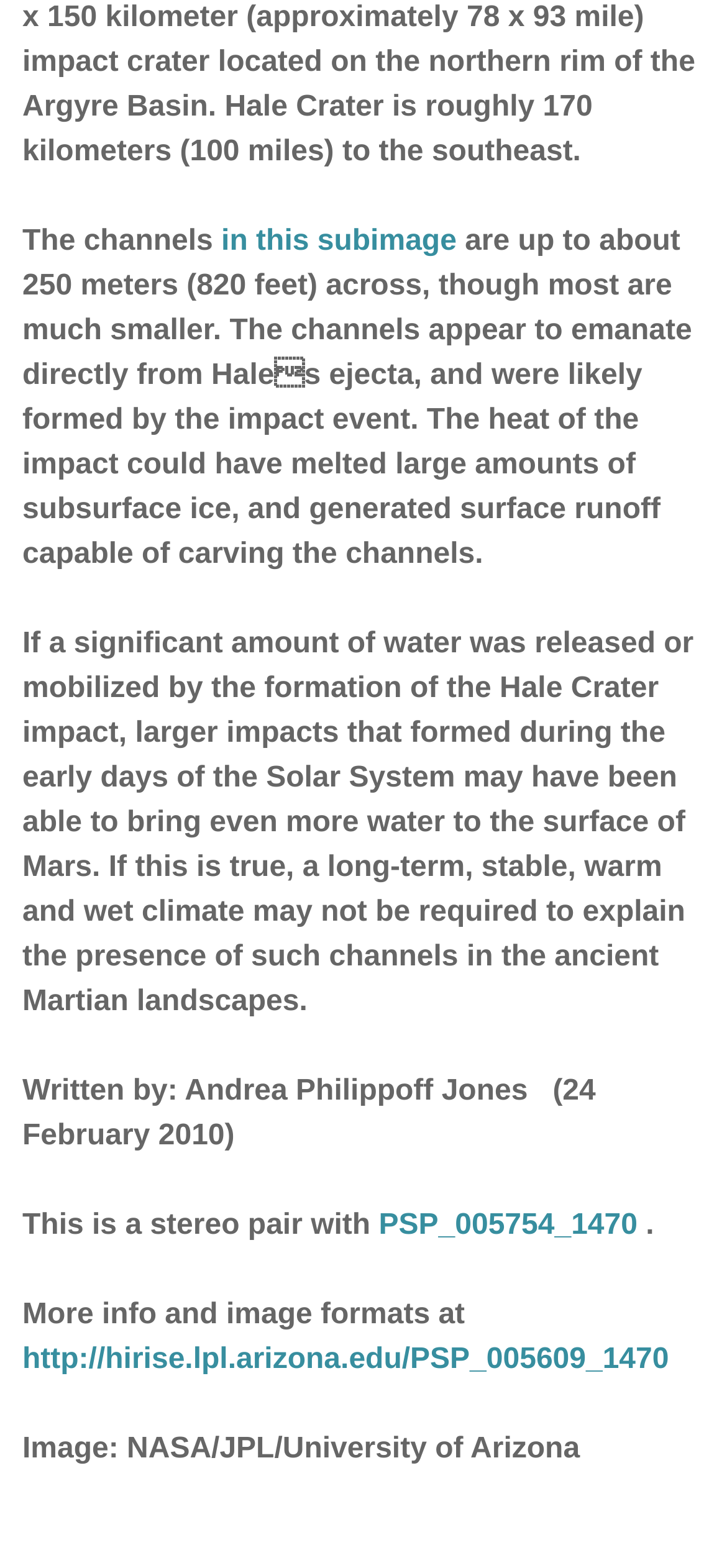Find the bounding box coordinates for the HTML element described as: "in this subimage". The coordinates should consist of four float values between 0 and 1, i.e., [left, top, right, bottom].

[0.304, 0.144, 0.639, 0.164]